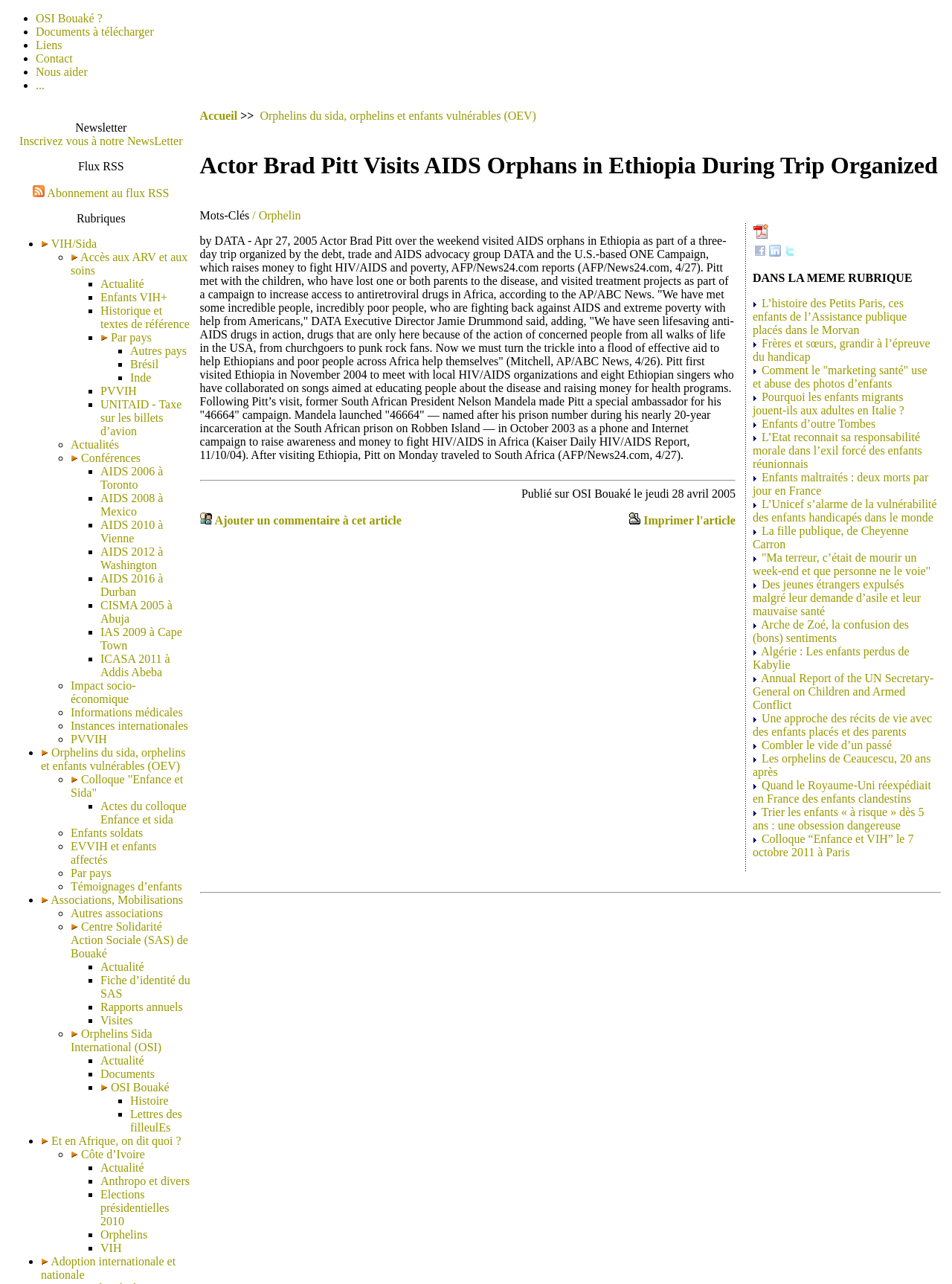Provide a one-word or short-phrase response to the question:
What is the image associated with the link 'open section'?

open section